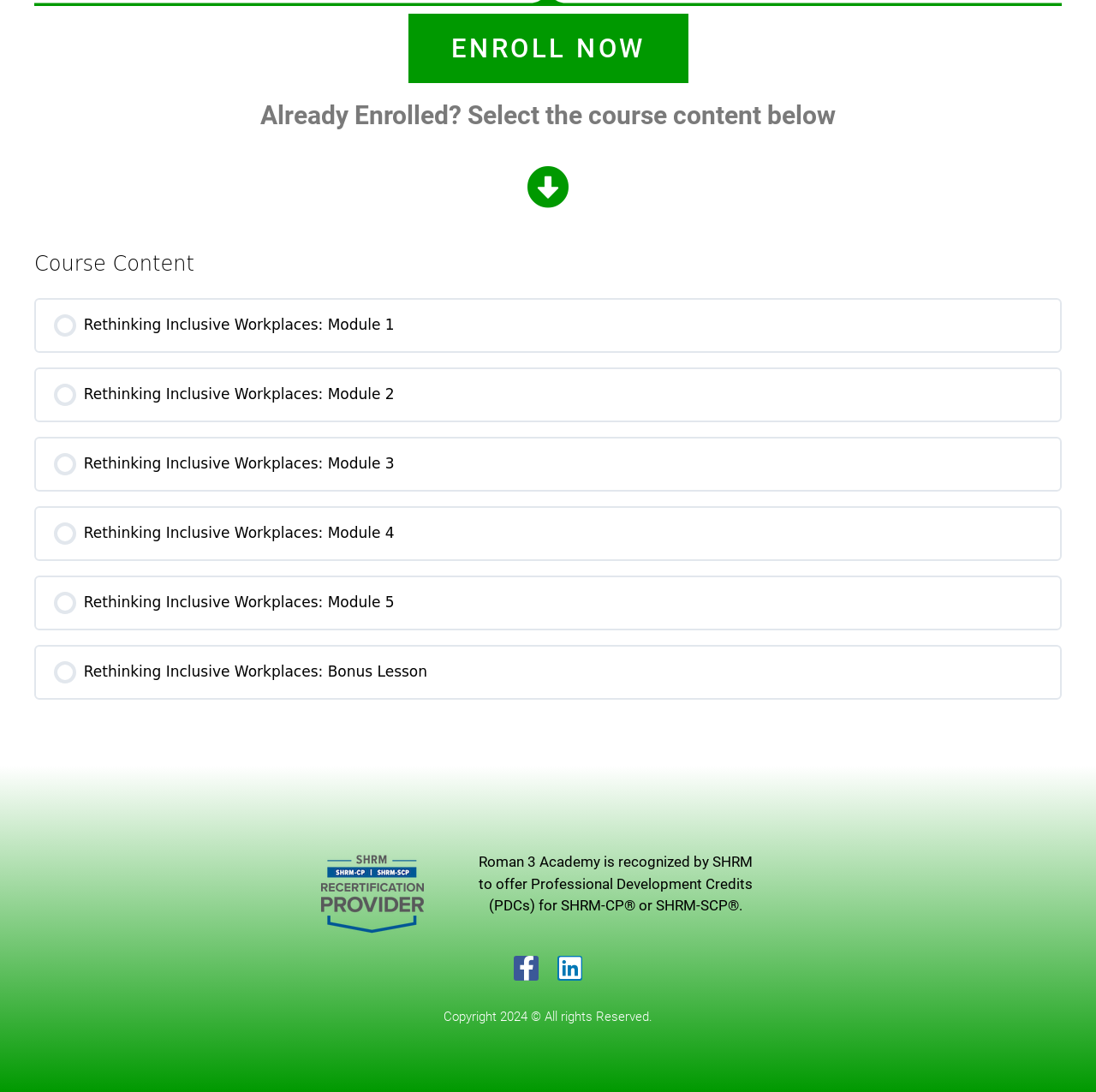Please determine the bounding box coordinates of the element to click in order to execute the following instruction: "Select course content". The coordinates should be four float numbers between 0 and 1, specified as [left, top, right, bottom].

[0.062, 0.091, 0.938, 0.12]